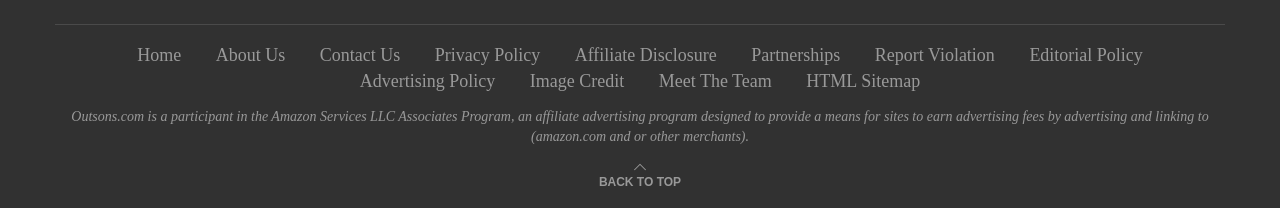What is the text on the 'BACK TO TOP' button?
Answer the question based on the image using a single word or a brief phrase.

BACK TO TOP